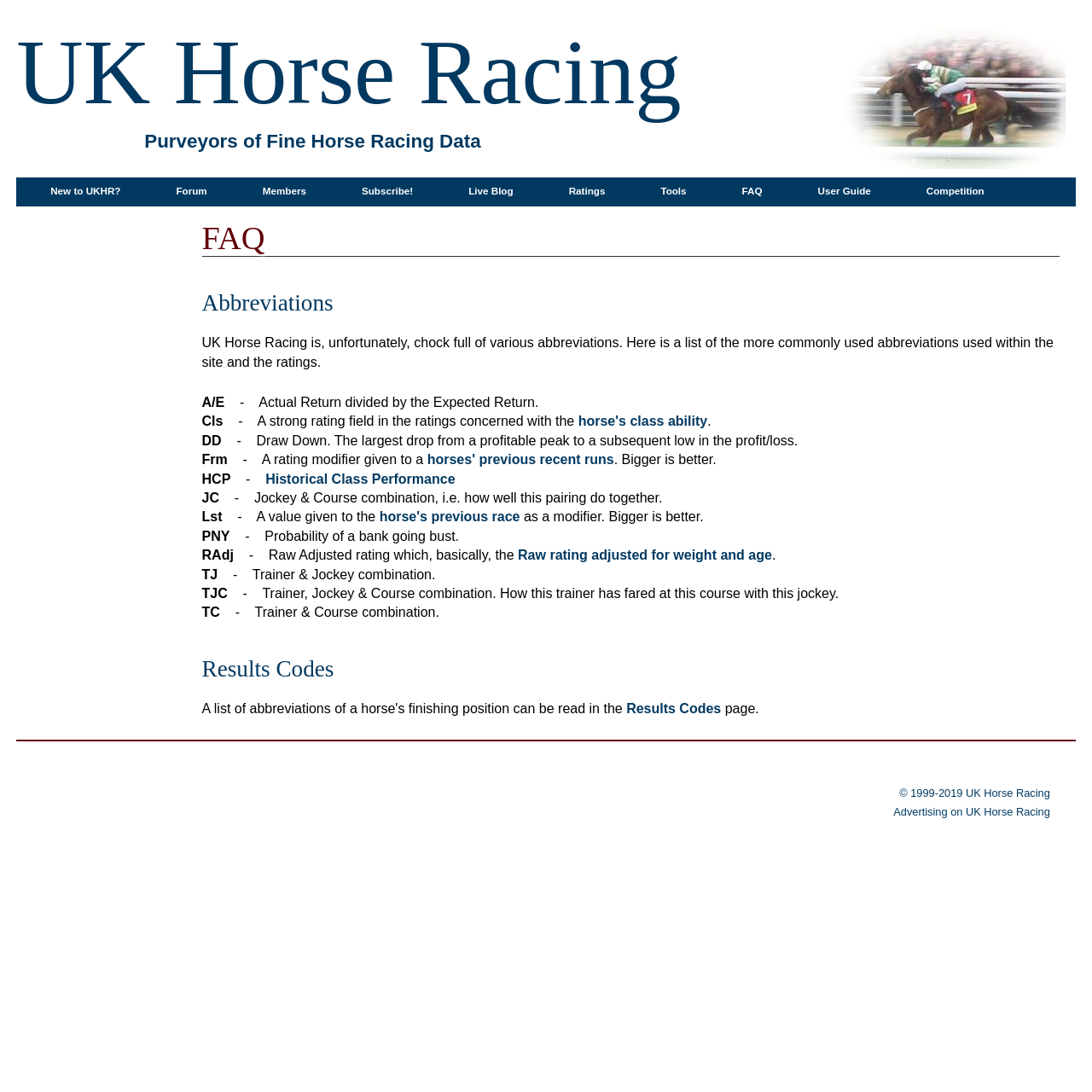Show the bounding box coordinates of the region that should be clicked to follow the instruction: "Read the 'Abbreviations' section."

[0.185, 0.267, 0.97, 0.29]